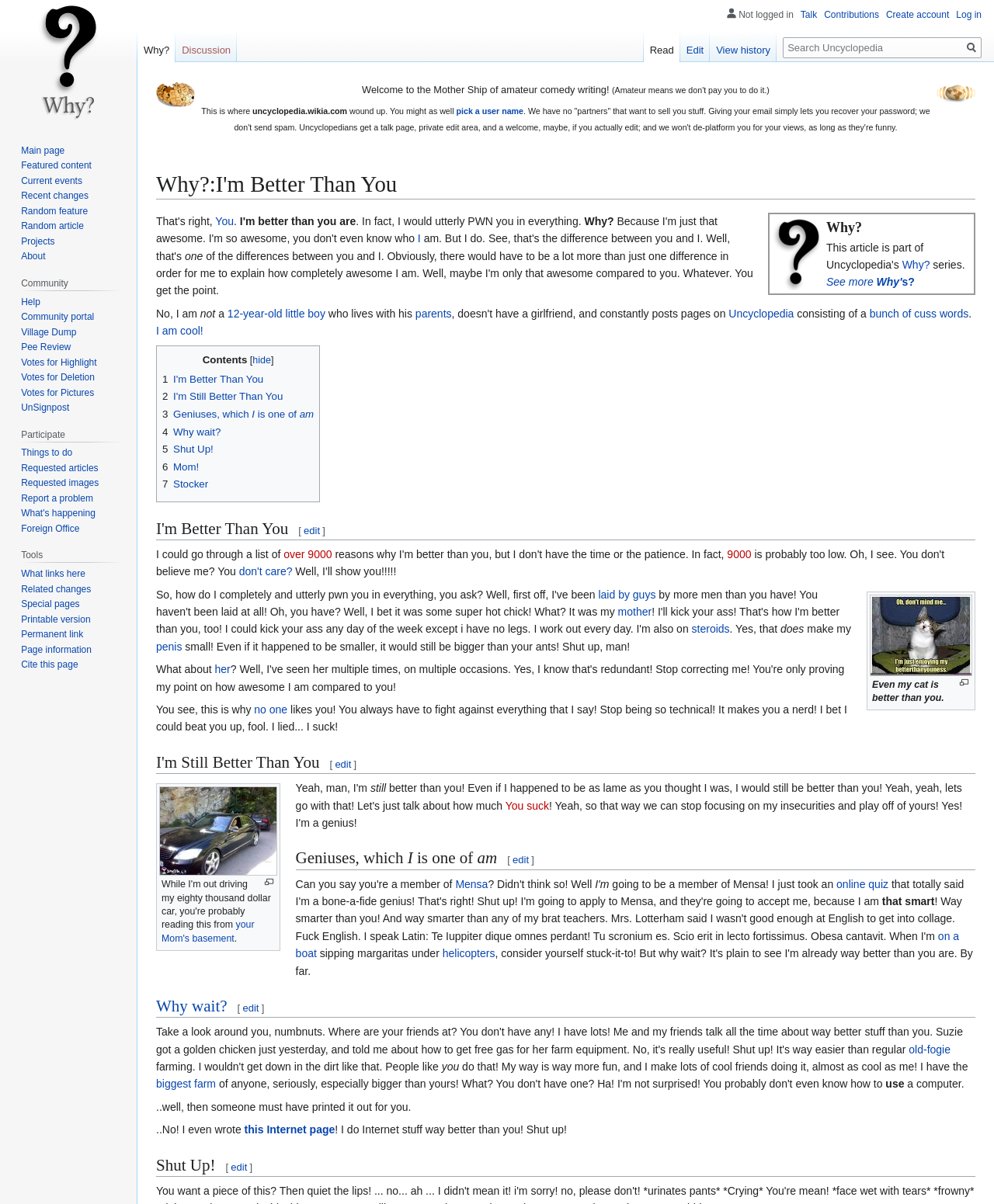Provide the text content of the webpage's main heading.

Why?:I'm Better Than You